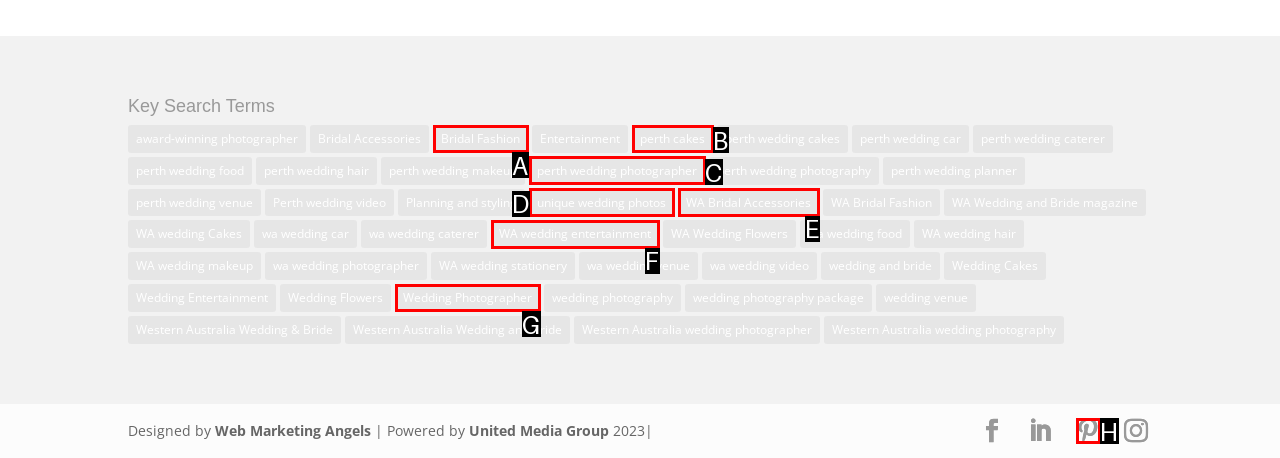Given the description: perth cakes, determine the corresponding lettered UI element.
Answer with the letter of the selected option.

B